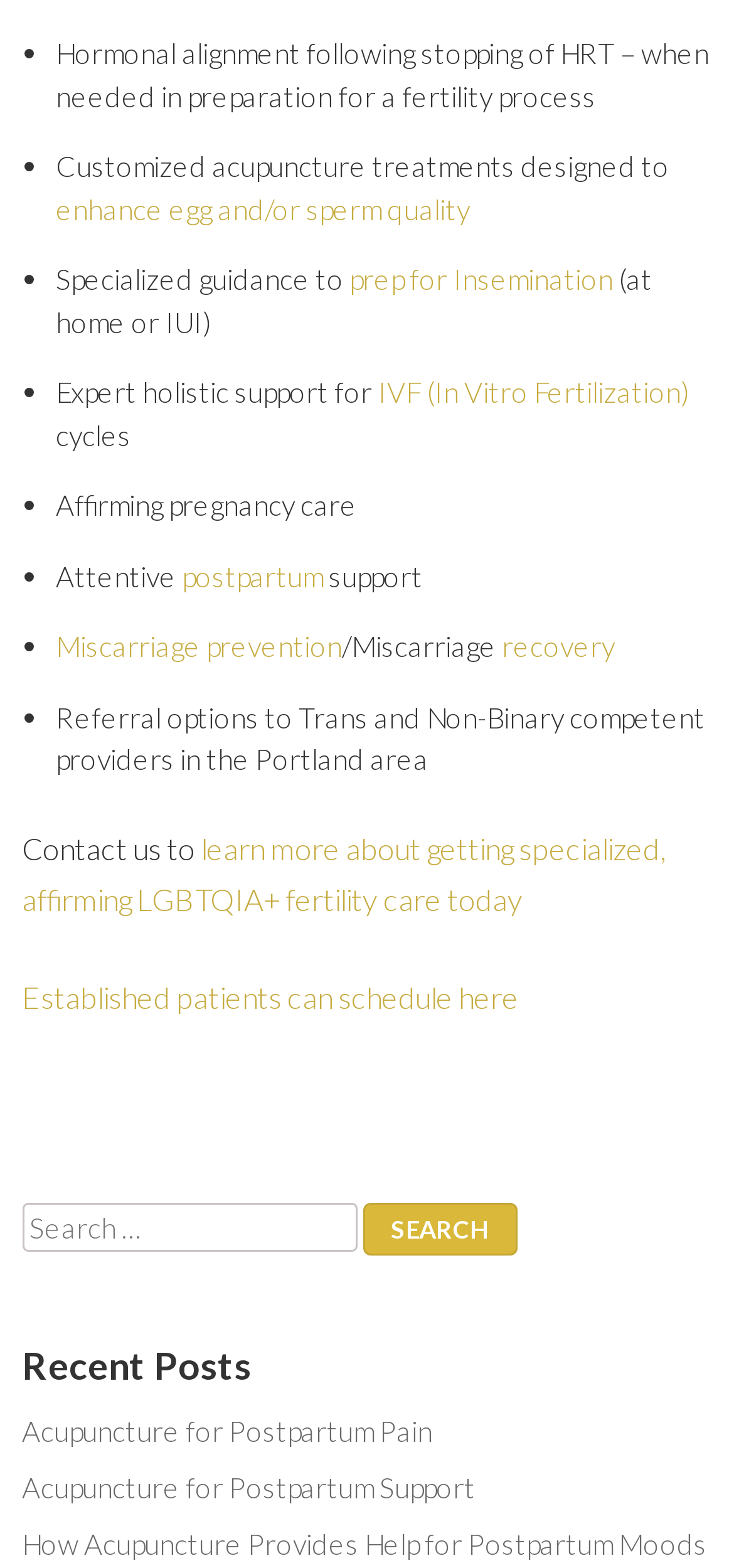Please locate the bounding box coordinates for the element that should be clicked to achieve the following instruction: "Click to learn more about getting specialized, affirming LGBTQIA+ fertility care today". Ensure the coordinates are given as four float numbers between 0 and 1, i.e., [left, top, right, bottom].

[0.03, 0.53, 0.907, 0.585]